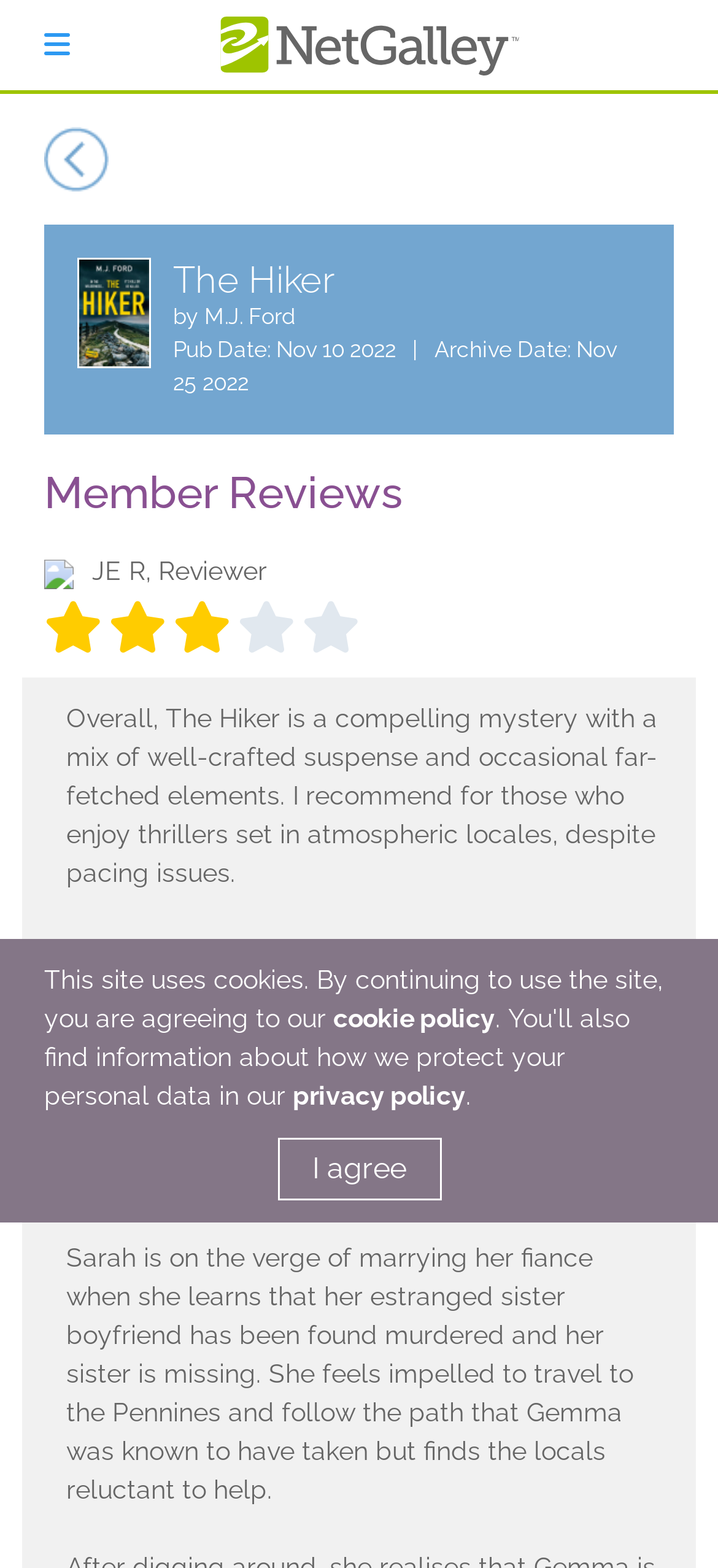Identify the bounding box coordinates of the element that should be clicked to fulfill this task: "Click on the helpful button". The coordinates should be provided as four float numbers between 0 and 1, i.e., [left, top, right, bottom].

[0.495, 0.612, 0.531, 0.631]